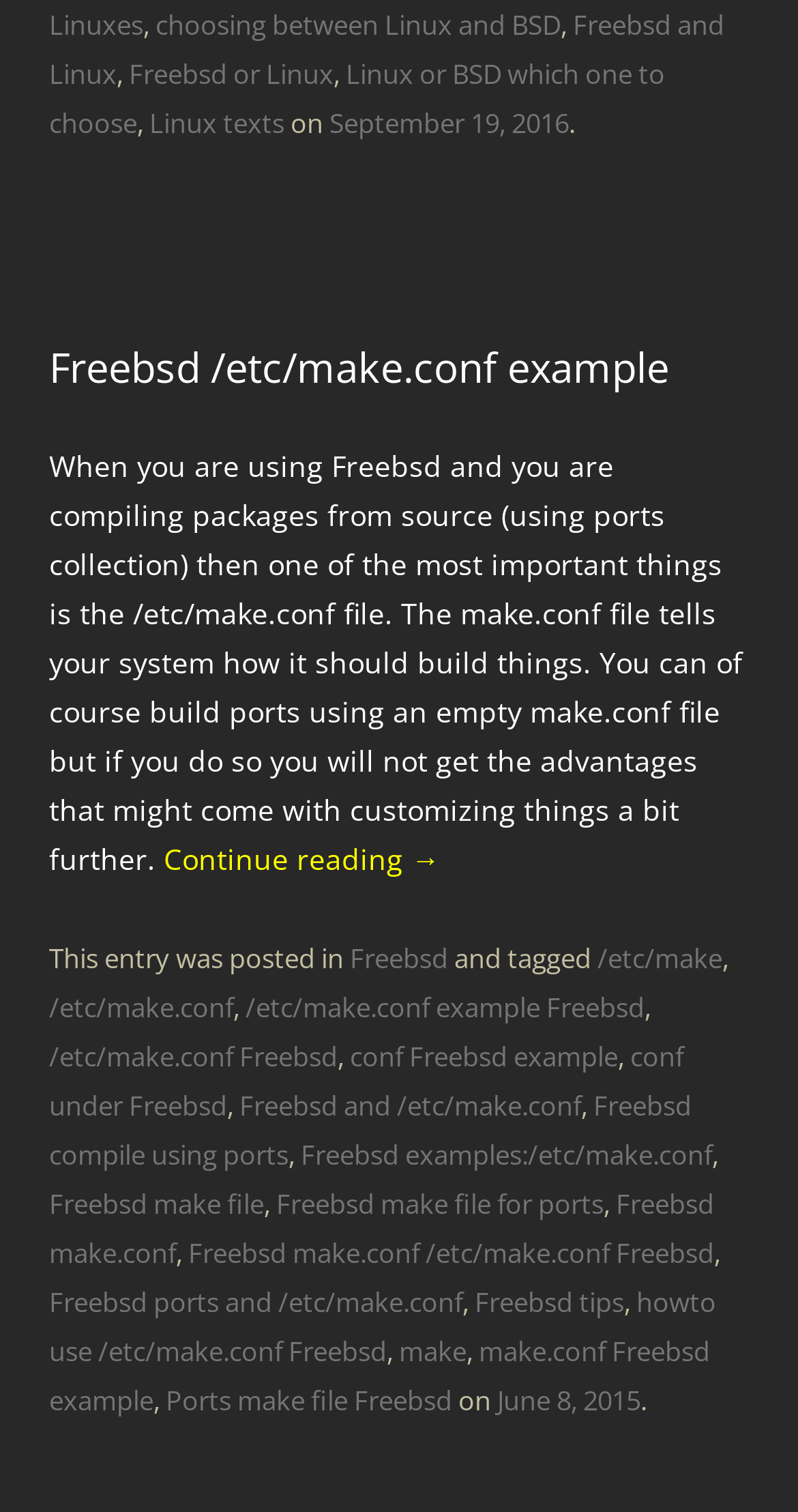When was the article 'Freebsd /etc/make.conf example' posted?
Using the information from the image, answer the question thoroughly.

I found the date of the article by looking at the time element with the text 'September 19, 2016' which is located at the top of the article section.